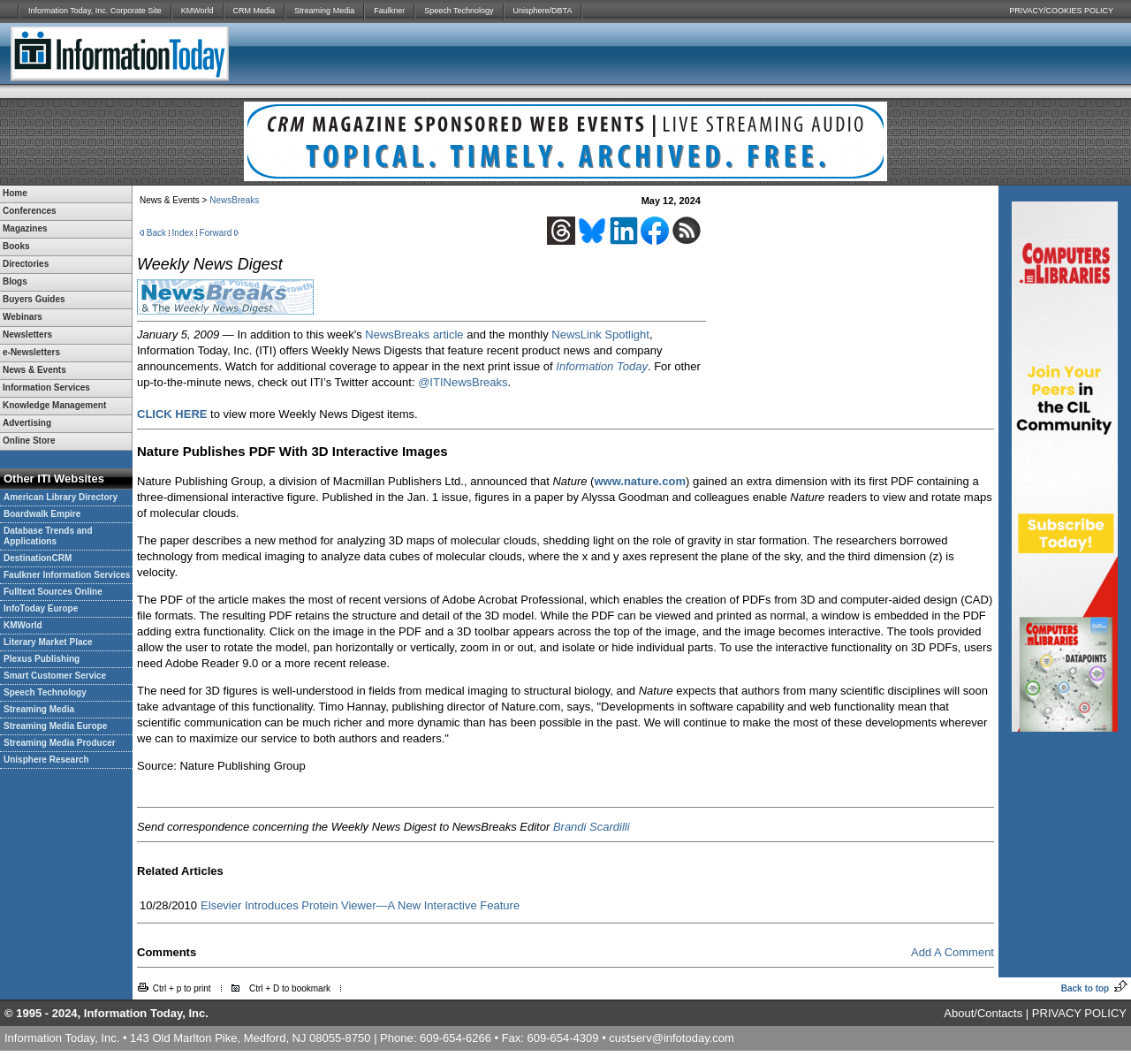Determine the bounding box coordinates for the HTML element described here: "Faulkner Information Services".

[0.0, 0.533, 0.117, 0.549]